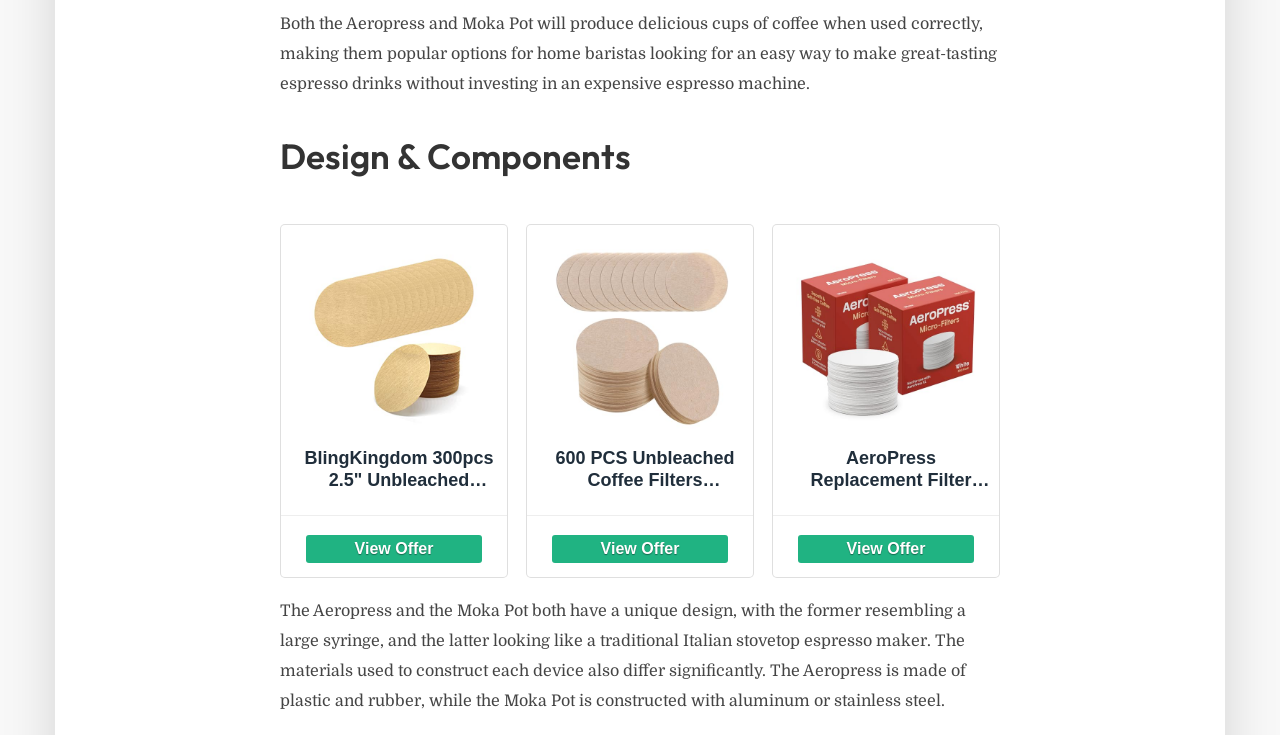From the given element description: "aria-label="View Offer"", find the bounding box for the UI element. Provide the coordinates as four float numbers between 0 and 1, in the order [left, top, right, bottom].

[0.231, 0.715, 0.384, 0.772]